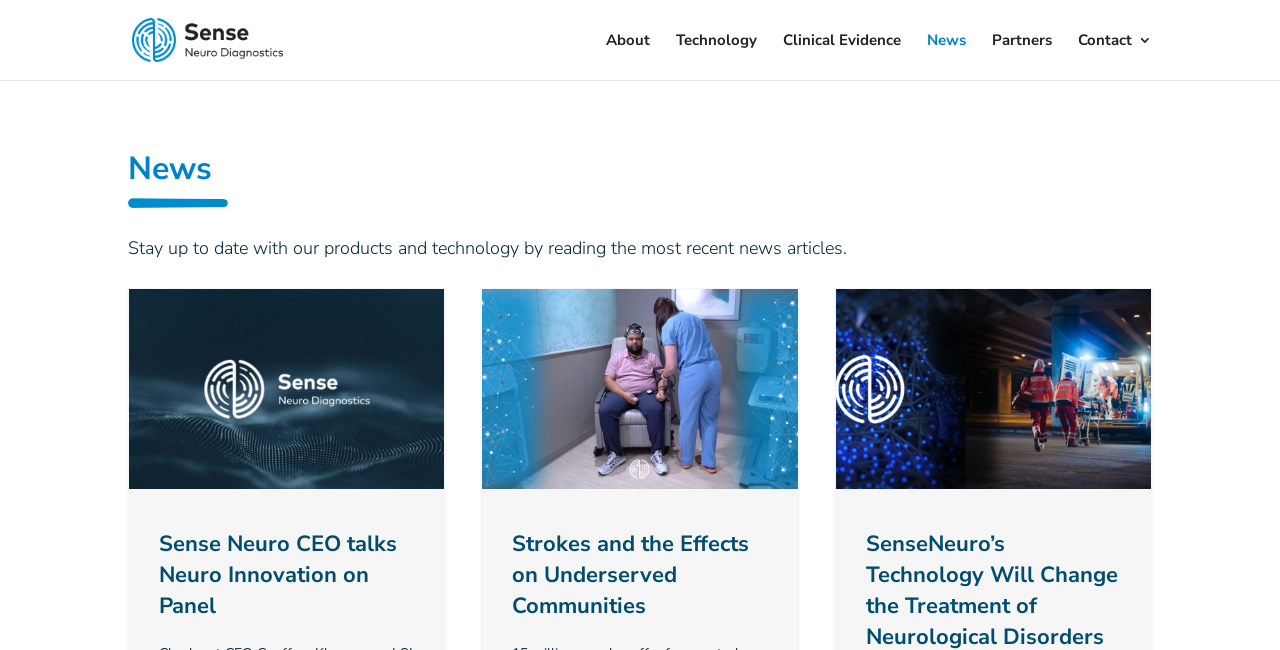For the given element description Contact, determine the bounding box coordinates of the UI element. The coordinates should follow the format (top-left x, top-left y, bottom-right x, bottom-right y) and be within the range of 0 to 1.

[0.842, 0.051, 0.9, 0.123]